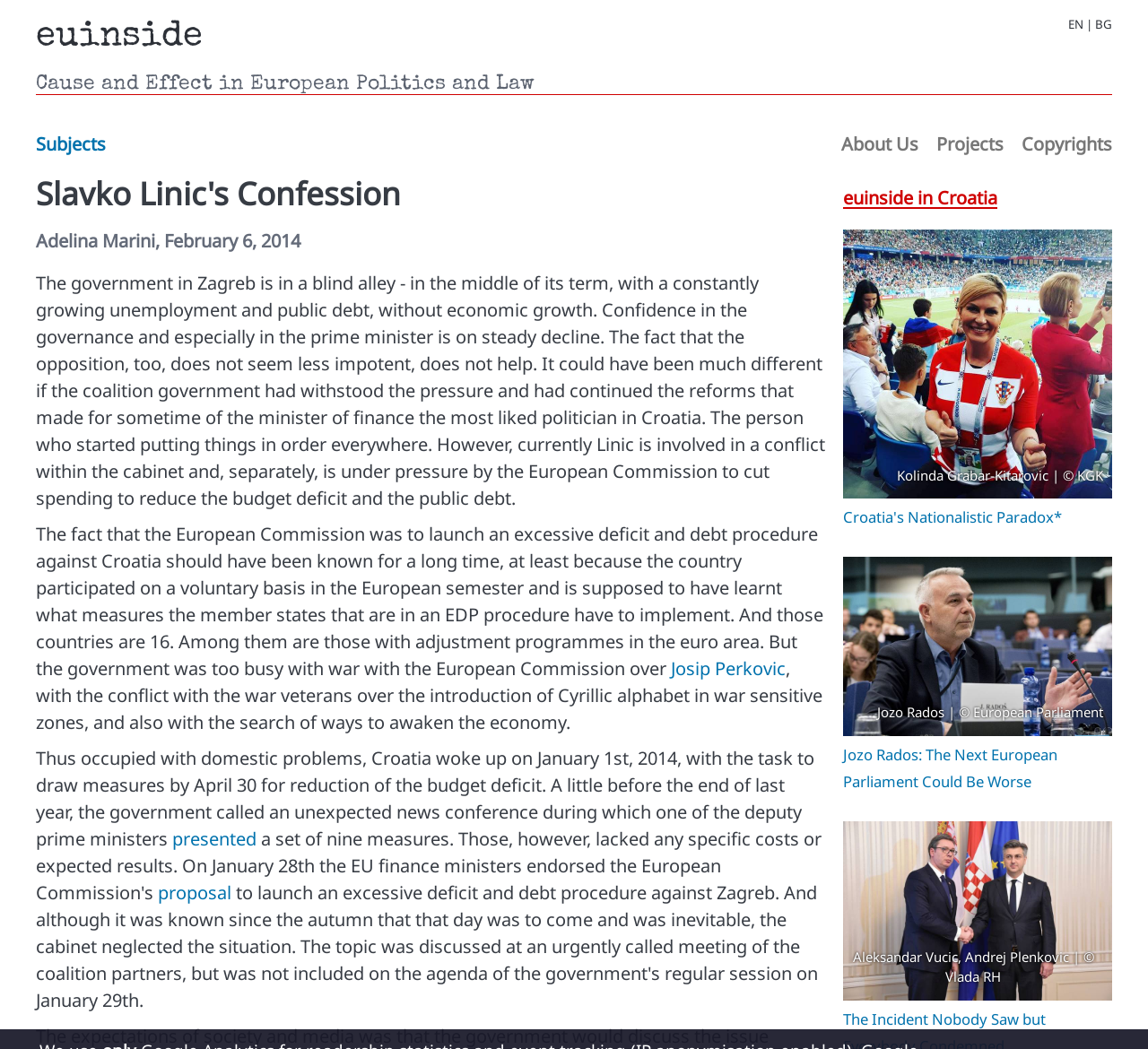Show the bounding box coordinates for the element that needs to be clicked to execute the following instruction: "Click on the 'euinside' link". Provide the coordinates in the form of four float numbers between 0 and 1, i.e., [left, top, right, bottom].

[0.031, 0.019, 0.177, 0.053]